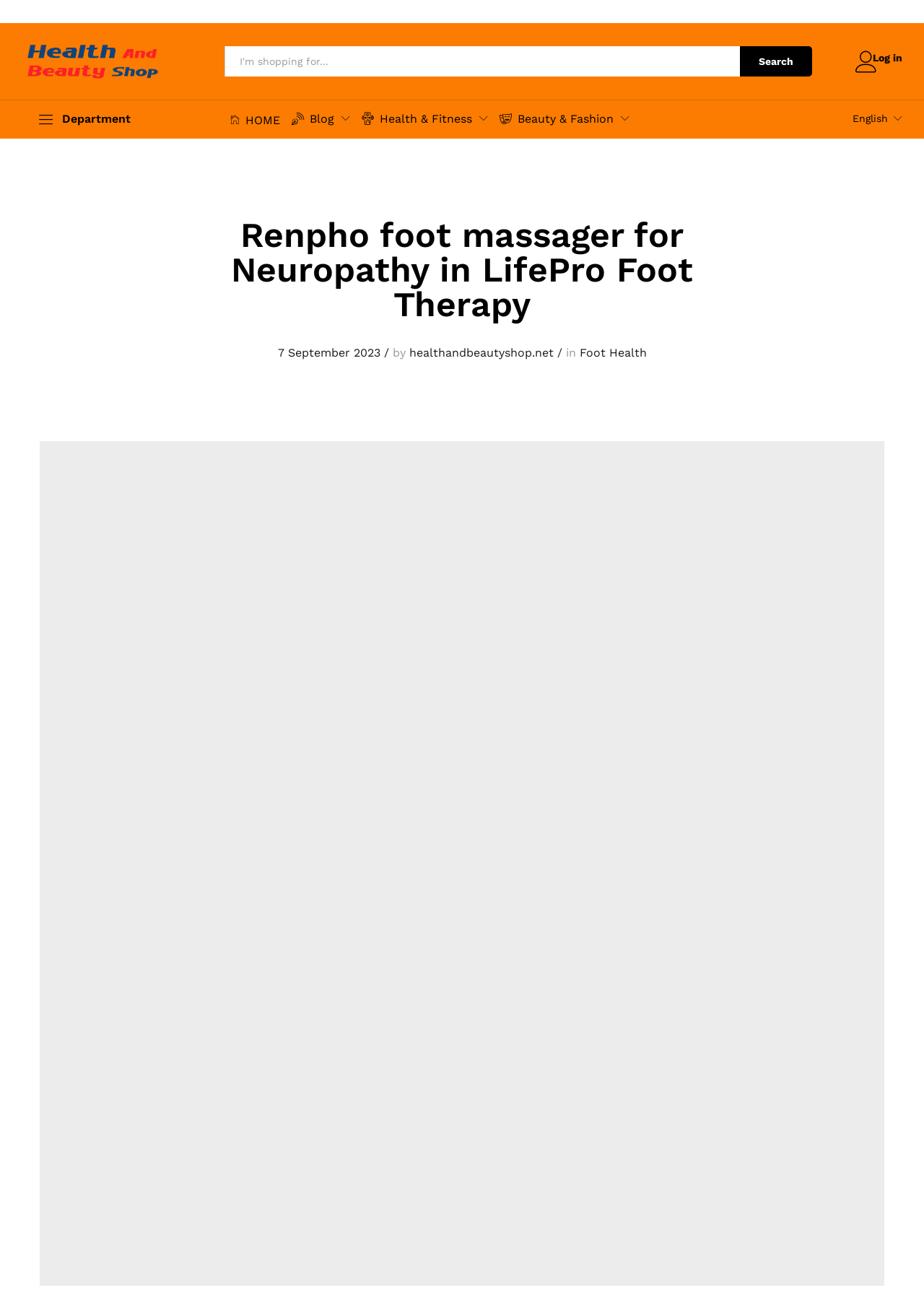Could you indicate the bounding box coordinates of the region to click in order to complete this instruction: "Search for products".

[0.787, 0.036, 0.865, 0.059]